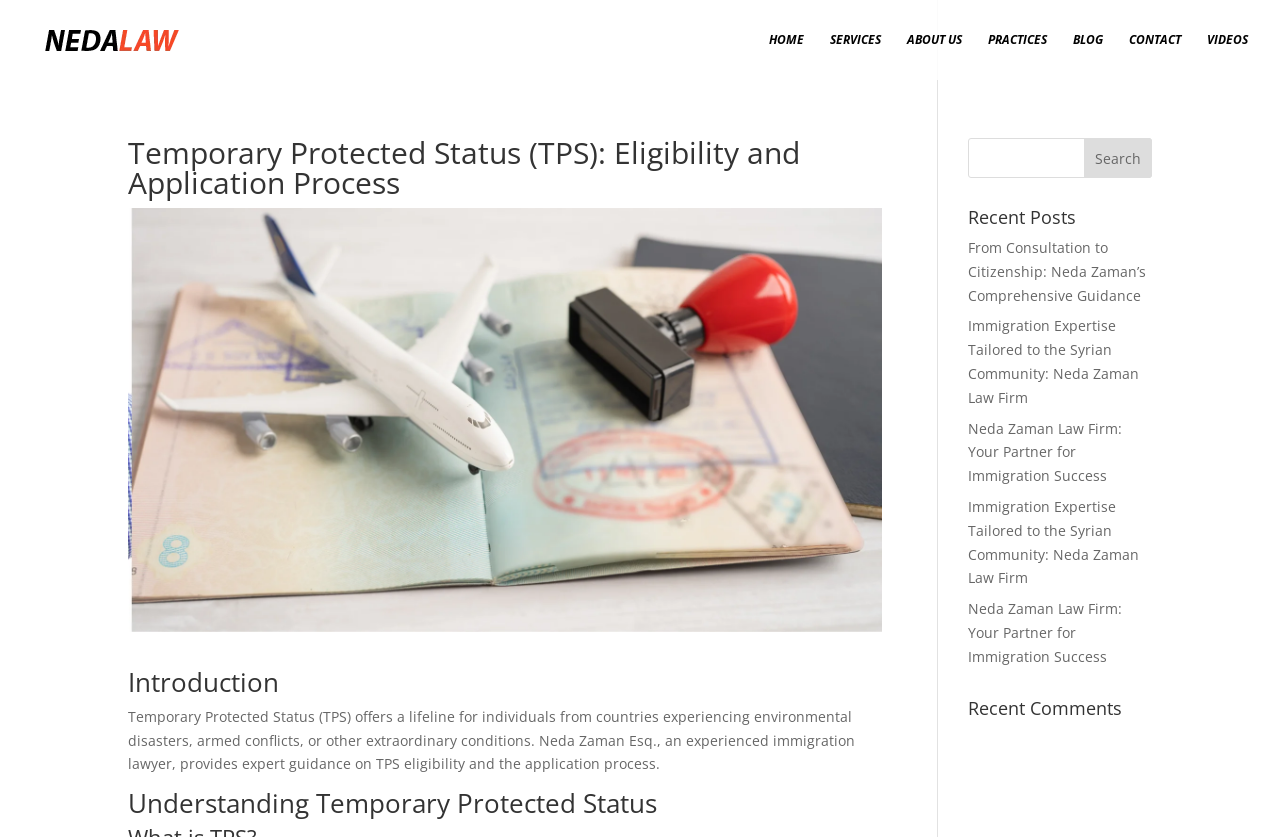What is the purpose of Temporary Protected Status?
Analyze the image and provide a thorough answer to the question.

The purpose of Temporary Protected Status can be found in the introductory paragraph, which states that 'Temporary Protected Status (TPS) offers a lifeline for individuals from countries experiencing environmental disasters, armed conflicts, or other extraordinary conditions.'